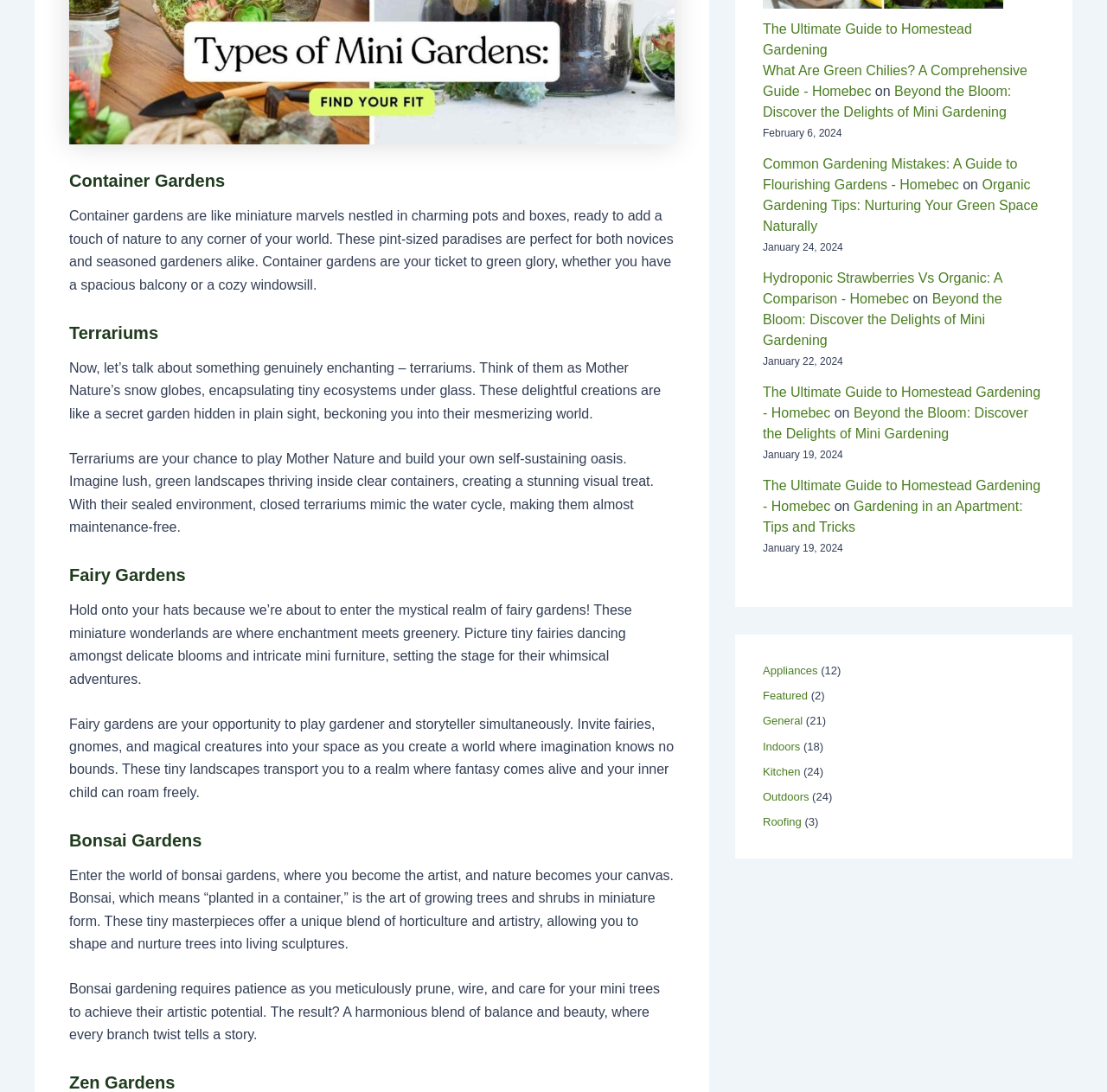Provide the bounding box coordinates of the UI element this sentence describes: "Featured".

[0.689, 0.631, 0.73, 0.643]